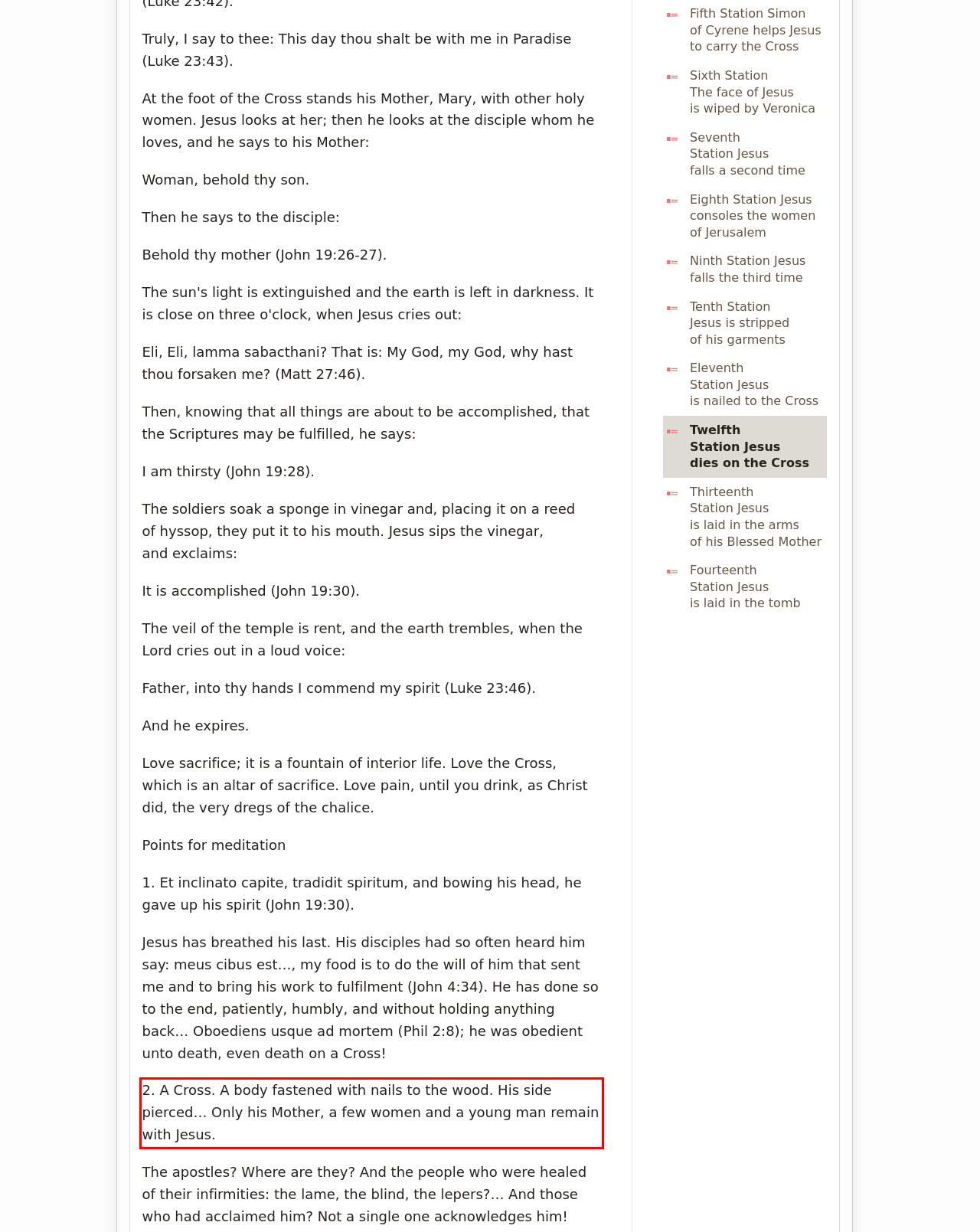From the screenshot of the webpage, locate the red bounding box and extract the text contained within that area.

2. A Cross. A body fastened with nails to the wood. His side pierced… Only his Mother, a few women and a young man remain with Jesus.